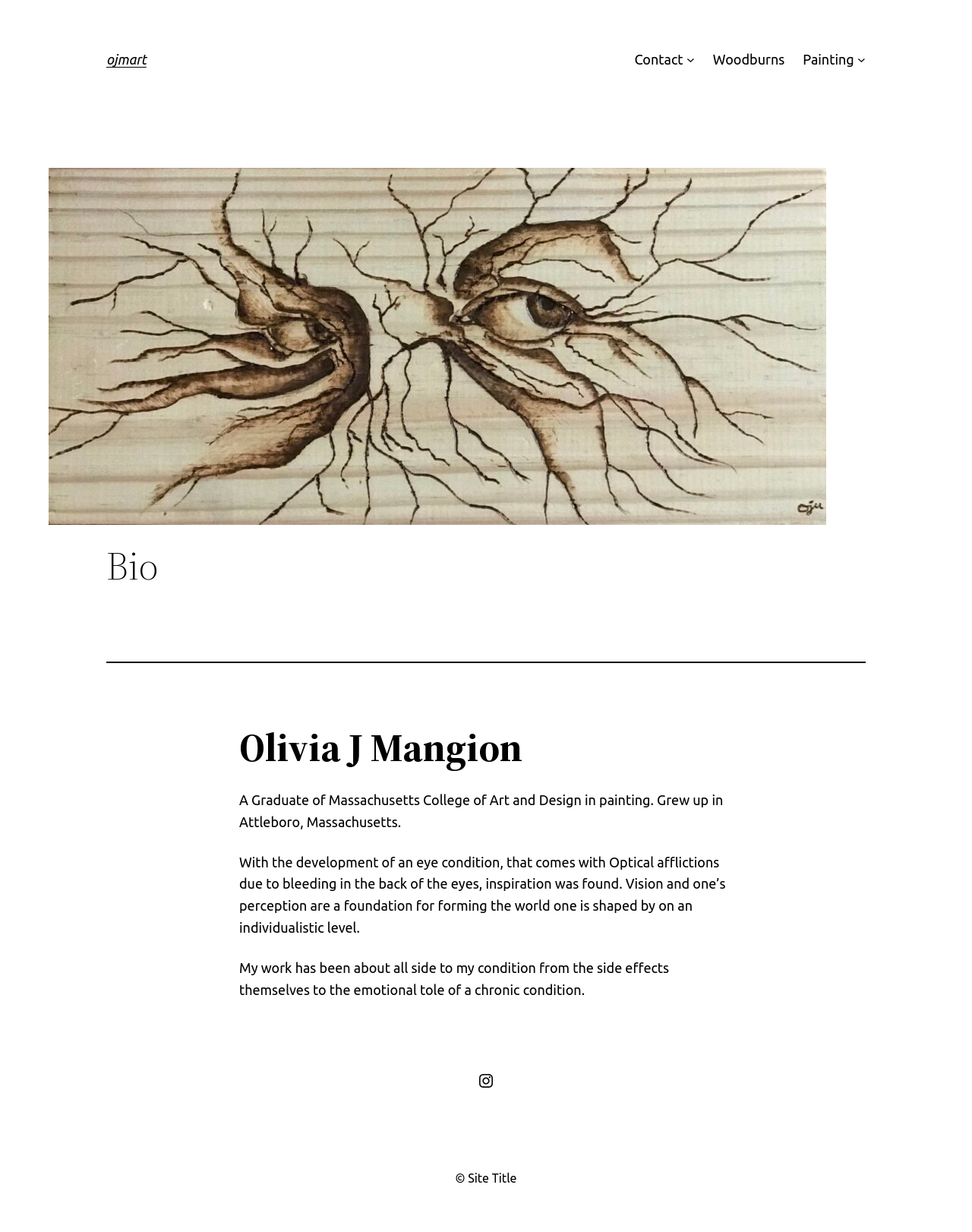Answer the following in one word or a short phrase: 
What is the artist's name?

Olivia J Mangion